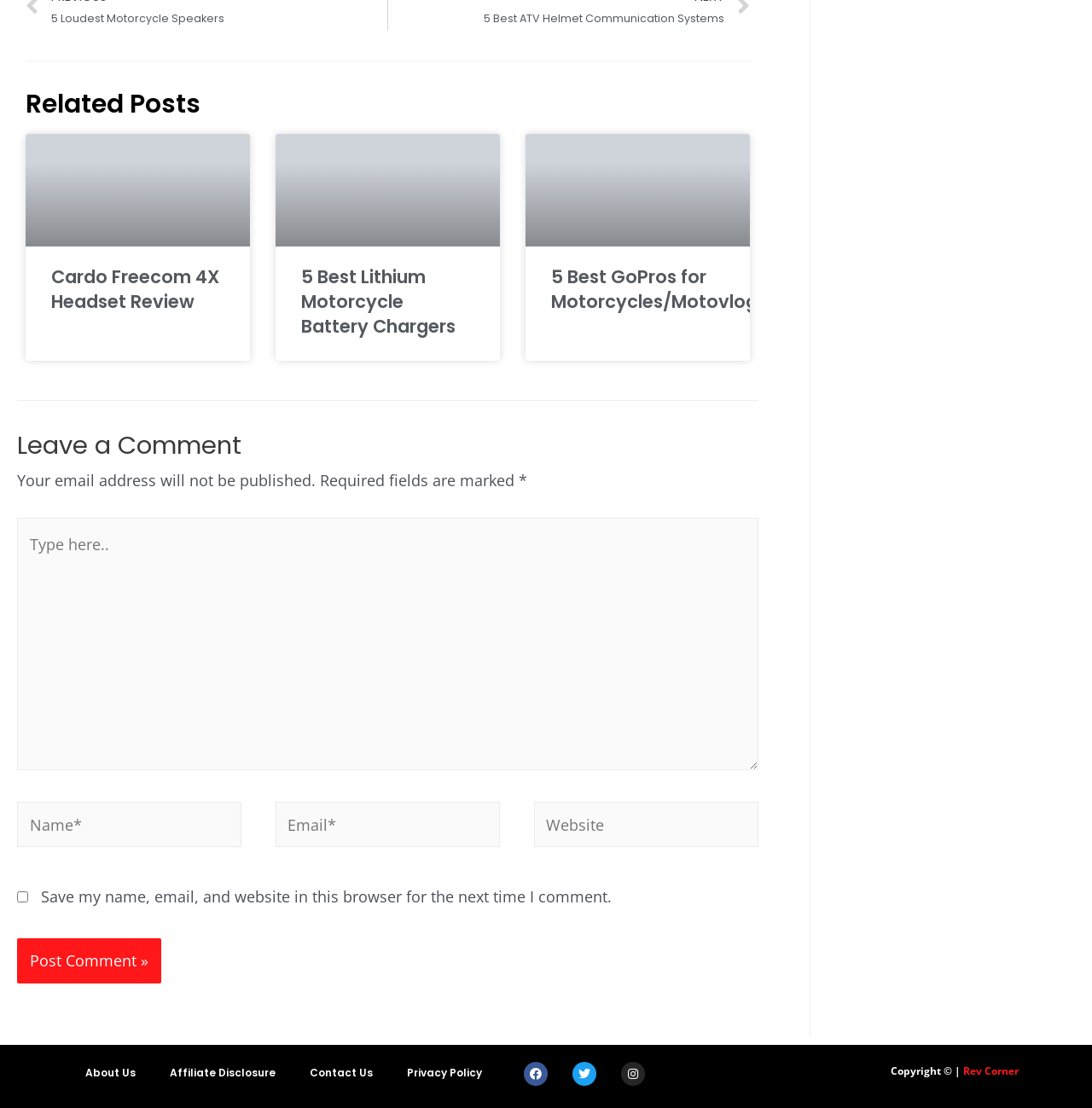What is the purpose of the comment section? Please answer the question using a single word or phrase based on the image.

To leave a comment